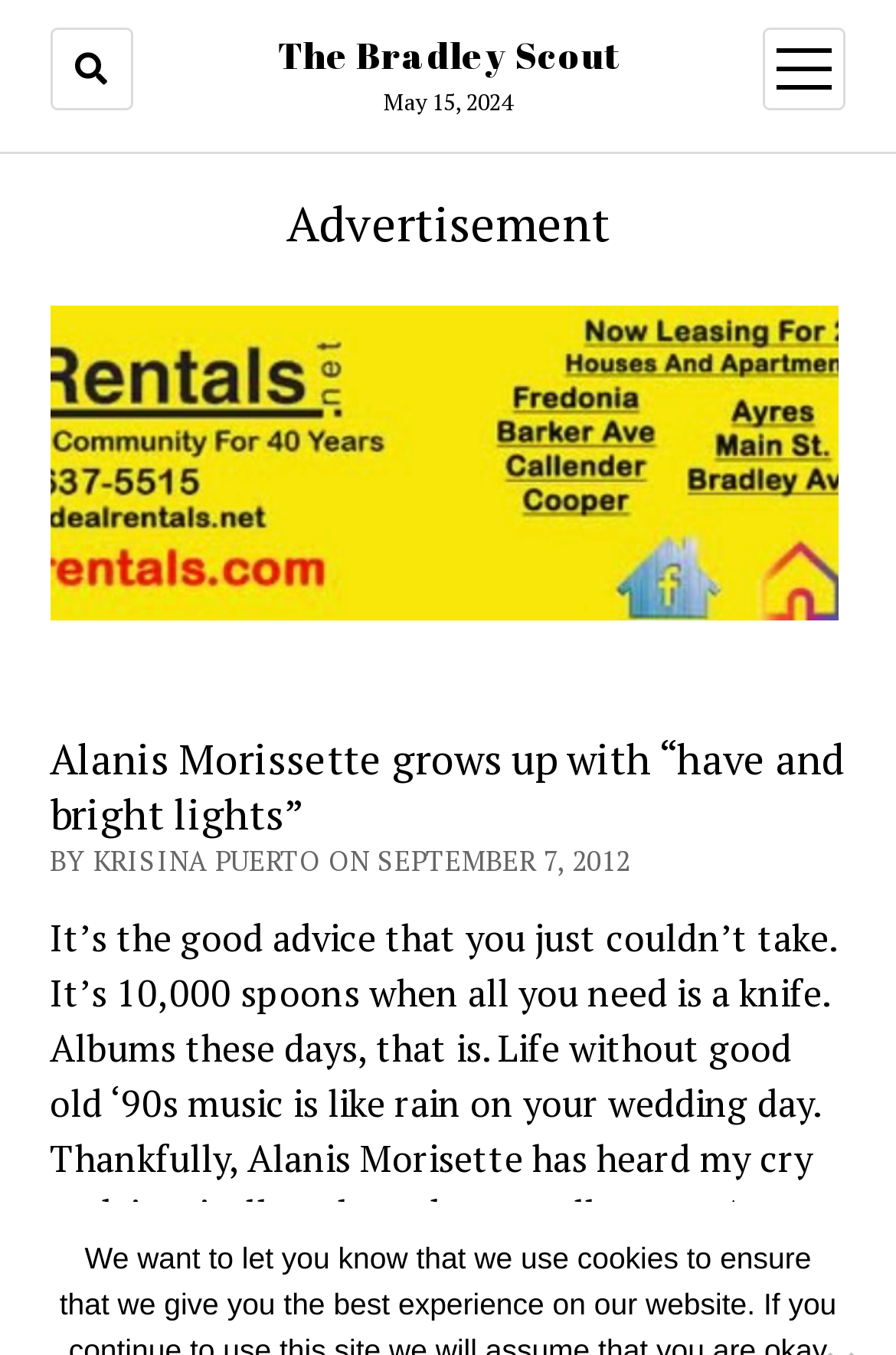What is the publication date of the article?
Answer the question with just one word or phrase using the image.

May 15, 2024